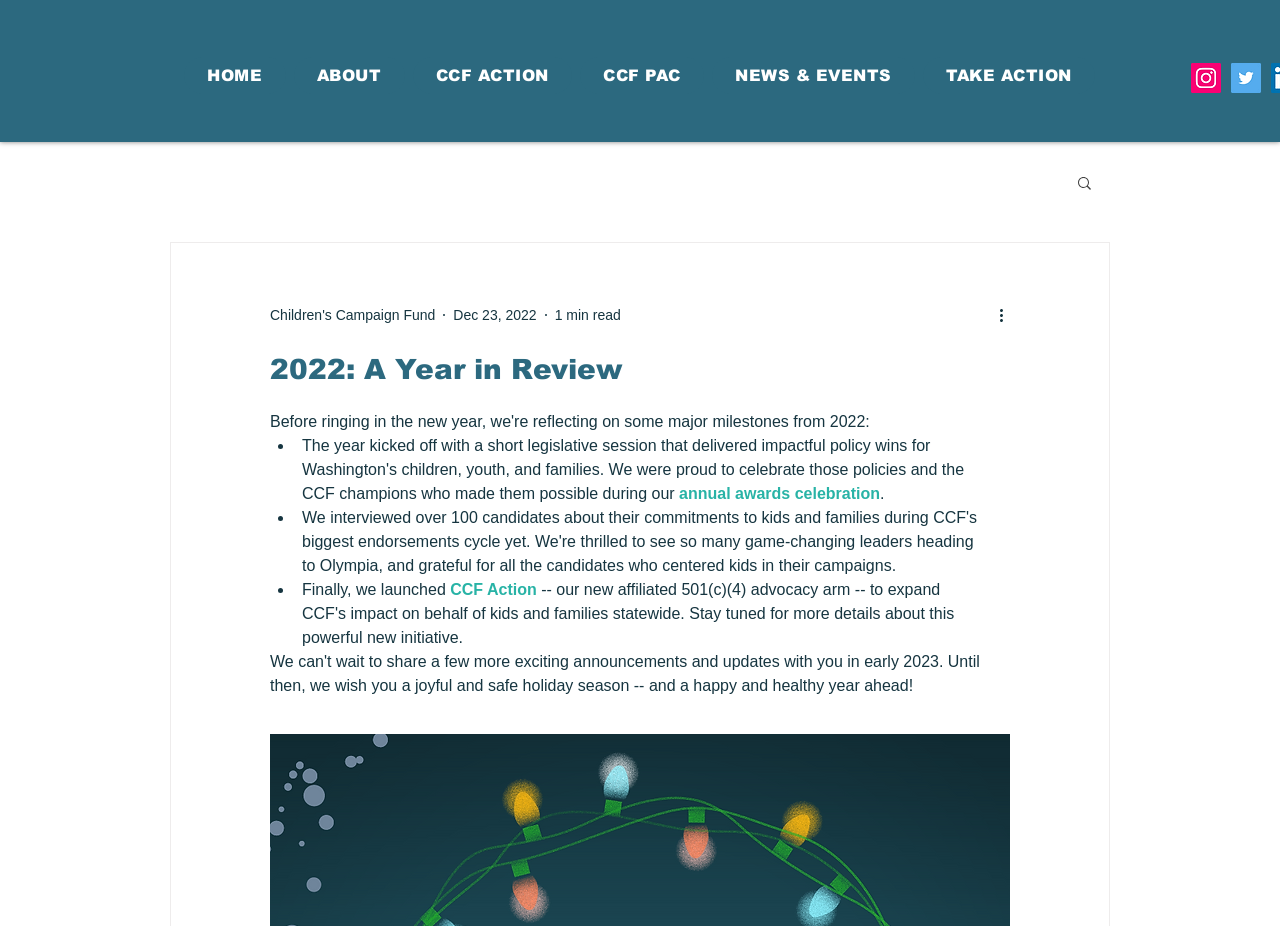Determine the bounding box coordinates for the HTML element described here: "NEWS & EVENTS".

[0.556, 0.062, 0.715, 0.102]